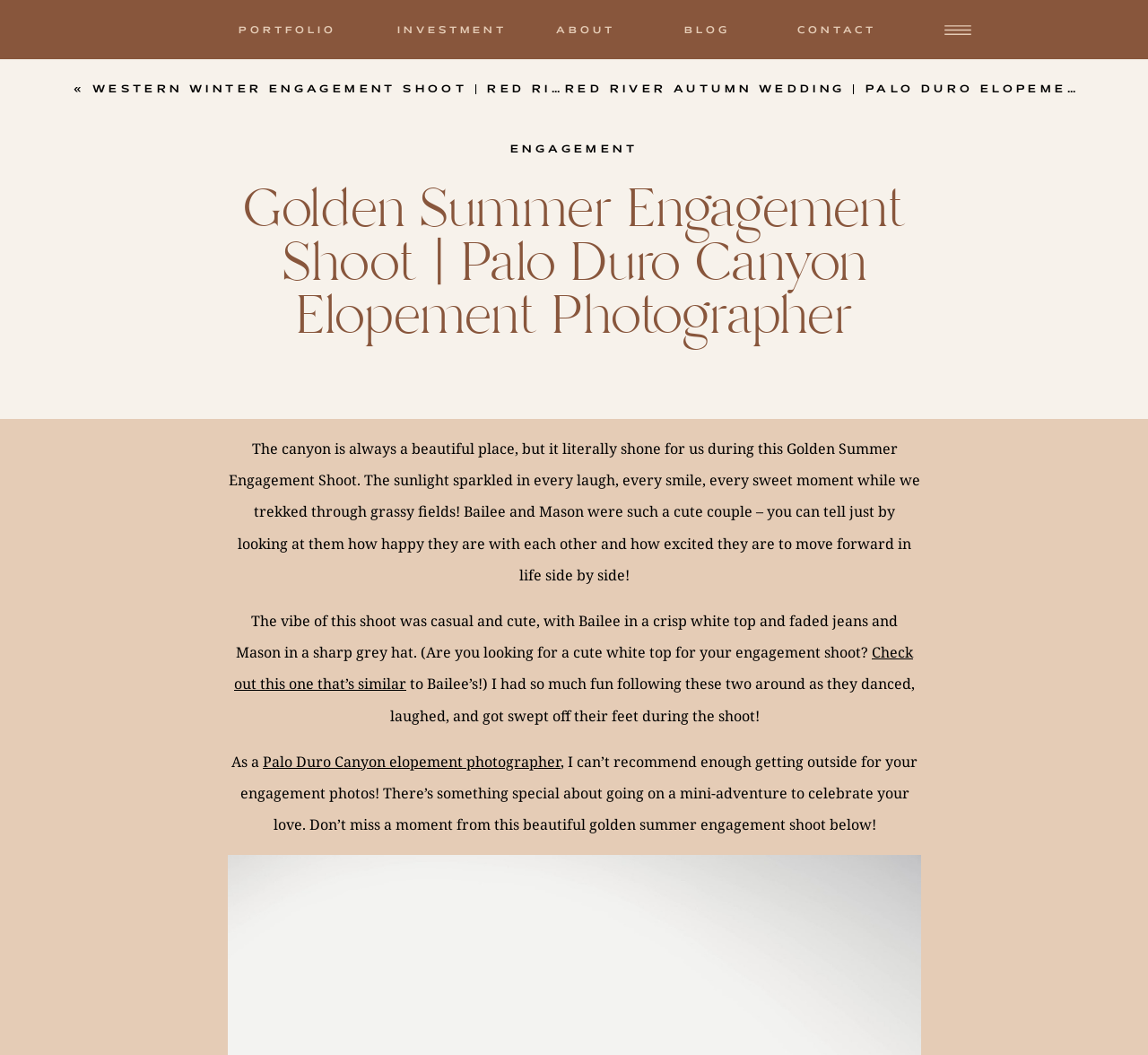Respond concisely with one word or phrase to the following query:
What is the author's recommendation for engagement photos?

Getting outside